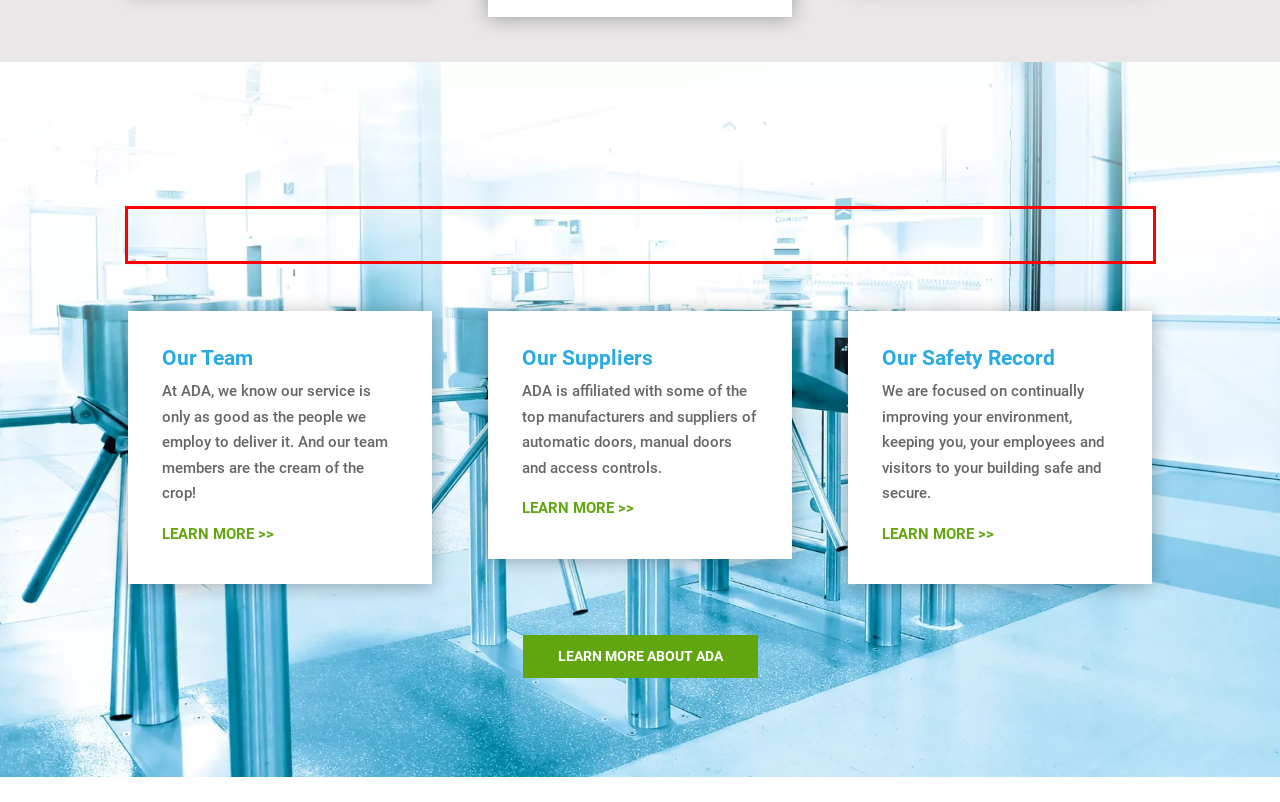Please use OCR to extract the text content from the red bounding box in the provided webpage screenshot.

Automated Doors & Access (ADA) was founded on a simple premise: that customers, employees and vendors are equally important to the success of a business, and all should be treated with respect and appreciation.